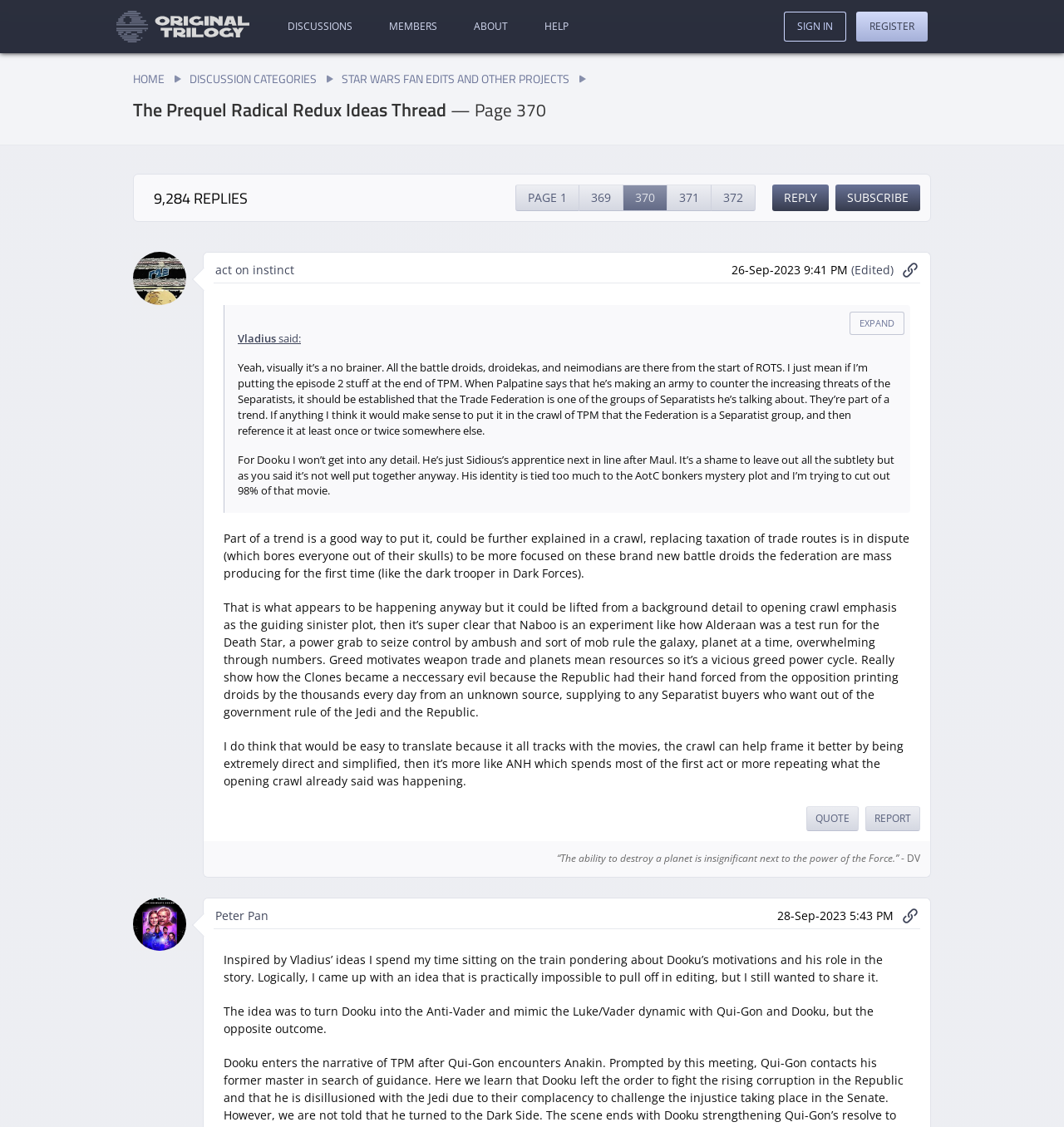What is the username of the user who posted the first message?
Based on the screenshot, give a detailed explanation to answer the question.

I inferred the answer by considering the meta description of the webpage, which mentions 'Posted by Bingowings on undefined'. This suggests that Bingowings is the username of the user who created the thread.